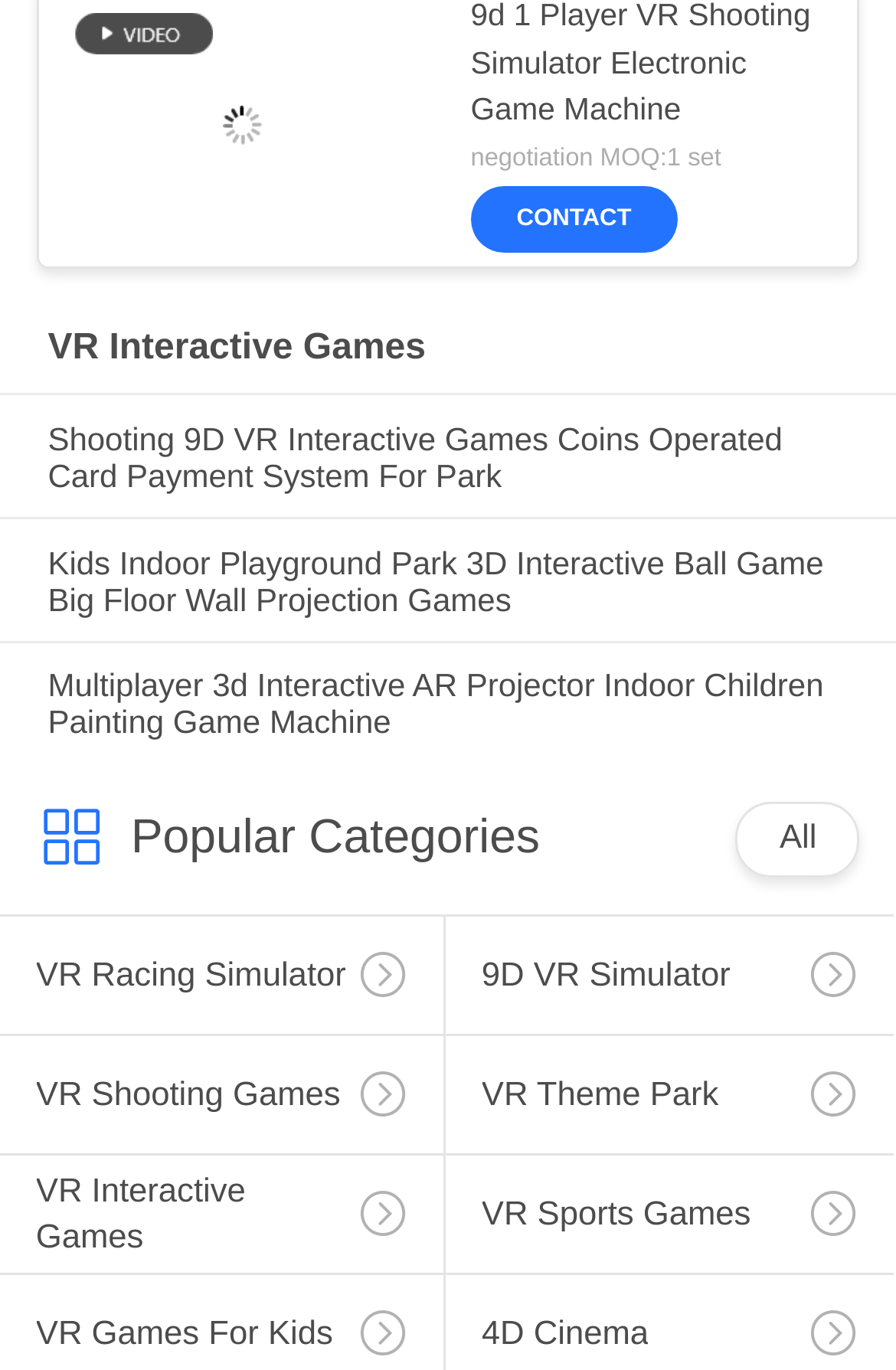Extract the bounding box coordinates of the UI element described by: "All". The coordinates should include four float numbers ranging from 0 to 1, e.g., [left, top, right, bottom].

[0.87, 0.598, 0.911, 0.625]